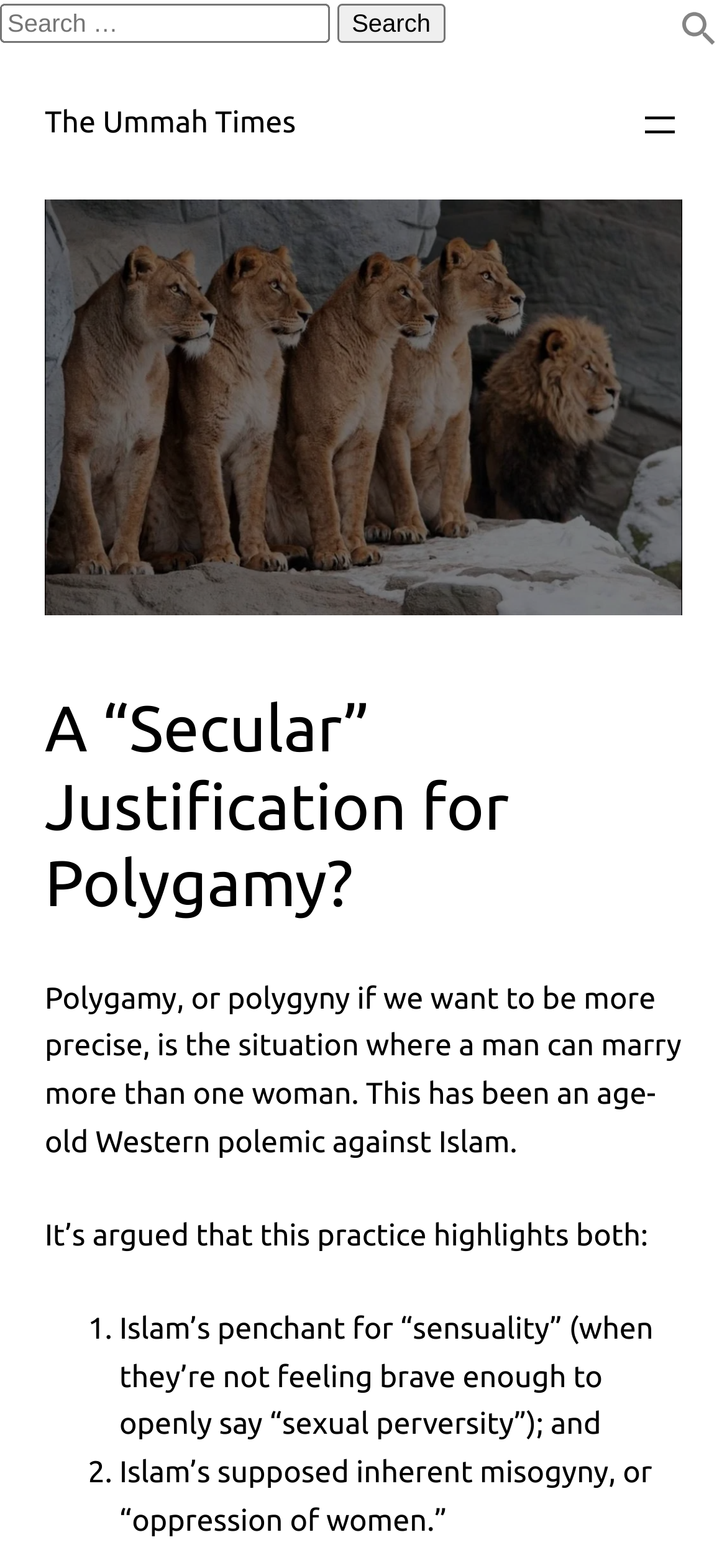Identify the bounding box for the given UI element using the description provided. Coordinates should be in the format (top-left x, top-left y, bottom-right x, bottom-right y) and must be between 0 and 1. Here is the description: Home

None